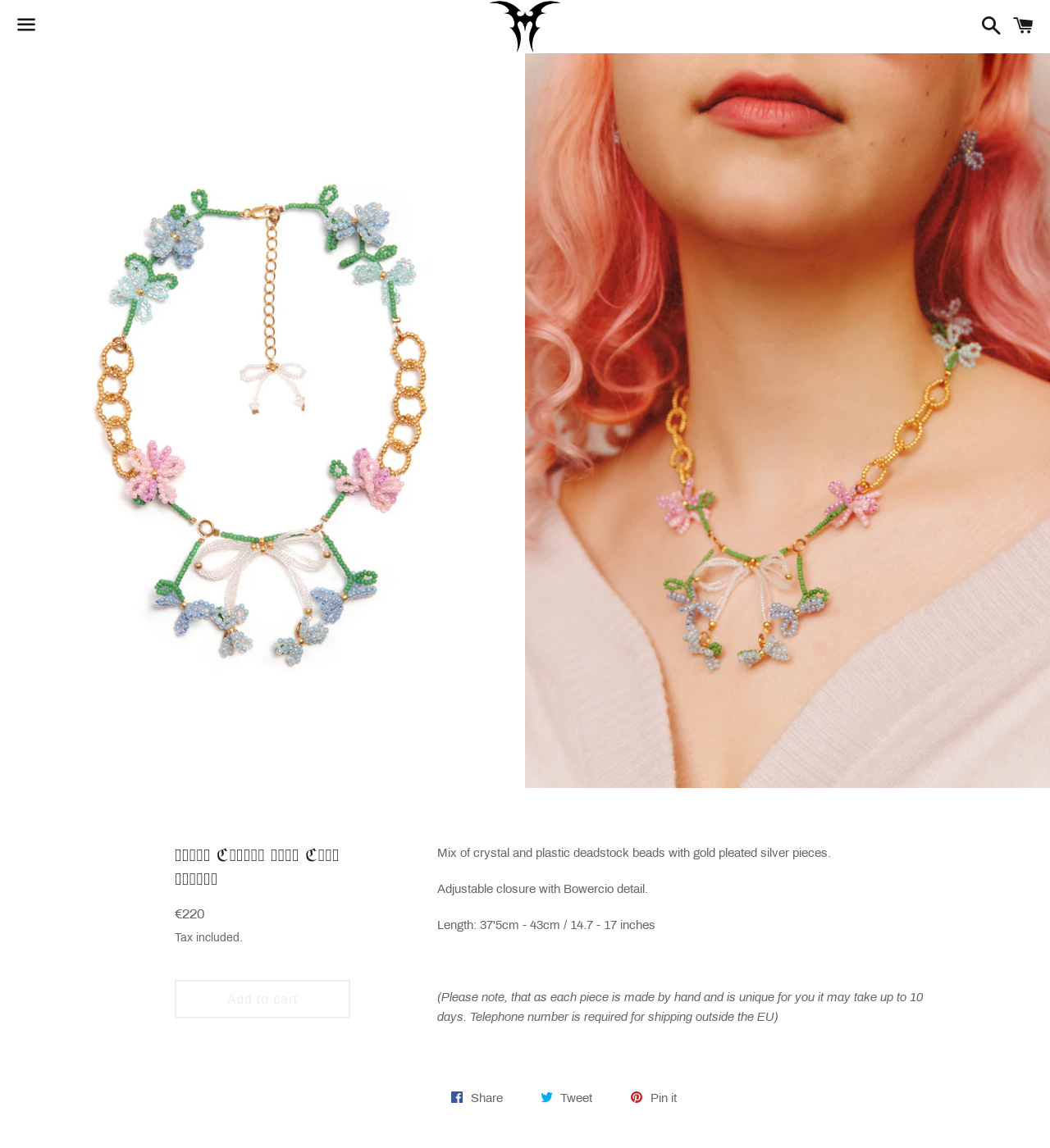Locate the bounding box coordinates of the clickable element to fulfill the following instruction: "Share on Facebook". Provide the coordinates as four float numbers between 0 and 1 in the format [left, top, right, bottom].

[0.417, 0.94, 0.492, 0.973]